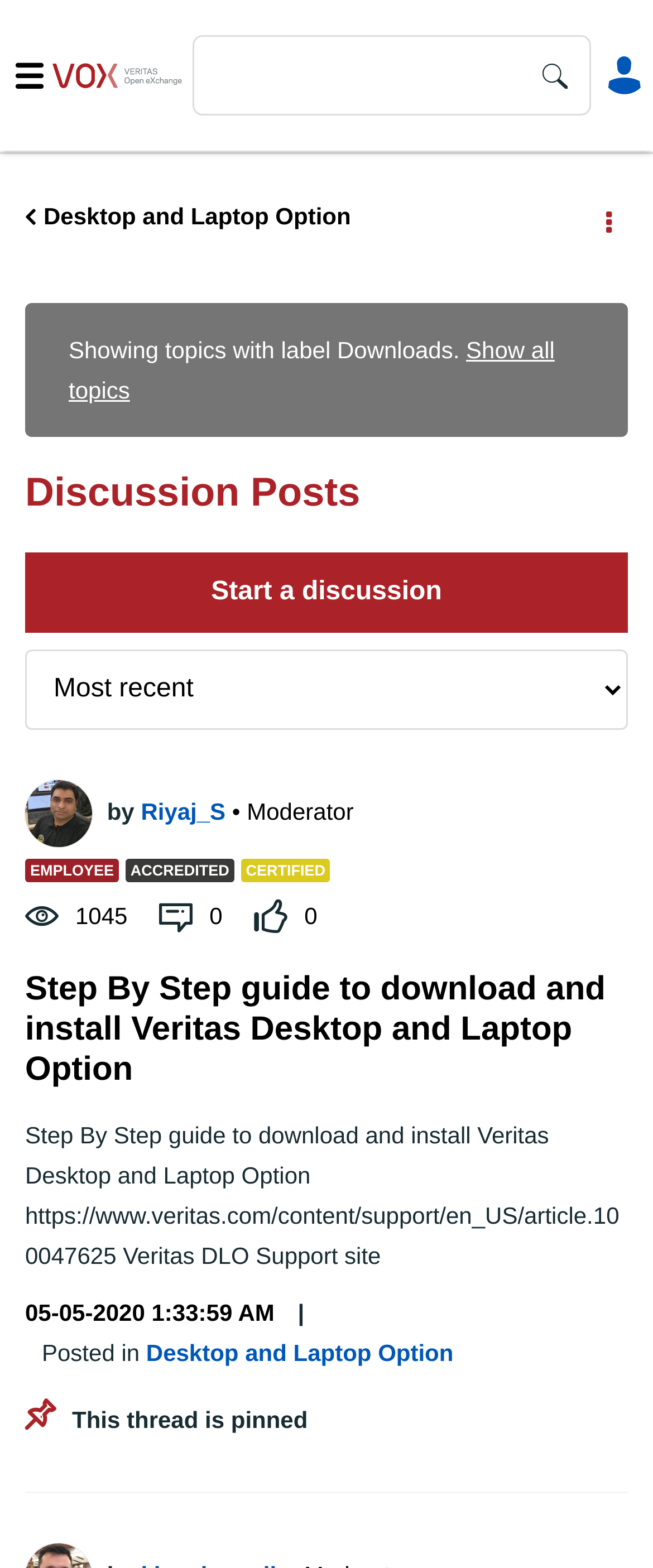Find the bounding box coordinates of the element's region that should be clicked in order to follow the given instruction: "Search for topics". The coordinates should consist of four float numbers between 0 and 1, i.e., [left, top, right, bottom].

[0.747, 0.023, 0.953, 0.073]